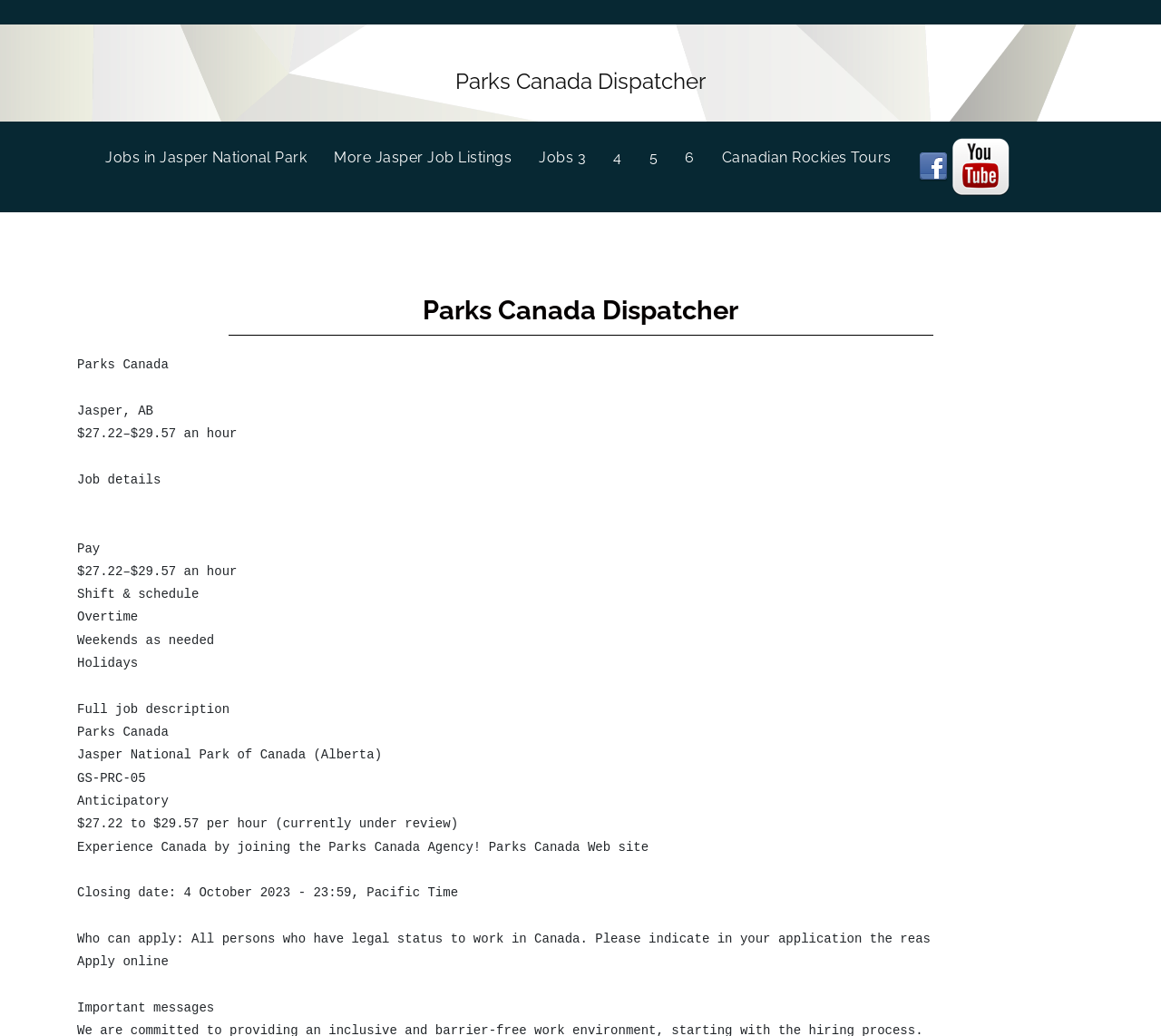Locate the bounding box coordinates of the region to be clicked to comply with the following instruction: "Contact Jacotte Chollet". The coordinates must be four float numbers between 0 and 1, in the form [left, top, right, bottom].

None